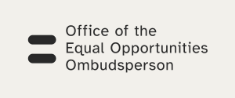Identify and describe all the elements present in the image.

The image features the logo of the "Office of the Equal Opportunities Ombudsperson." This organization is dedicated to promoting equality and addressing issues related to discrimination and unequal treatment. The logo’s design is minimalistic, reflecting the office's commitment to straightforward and transparent advocacy for equal rights. It serves as a visual representation of the organization's mission to support and empower individuals in achieving fair treatment across various sectors.